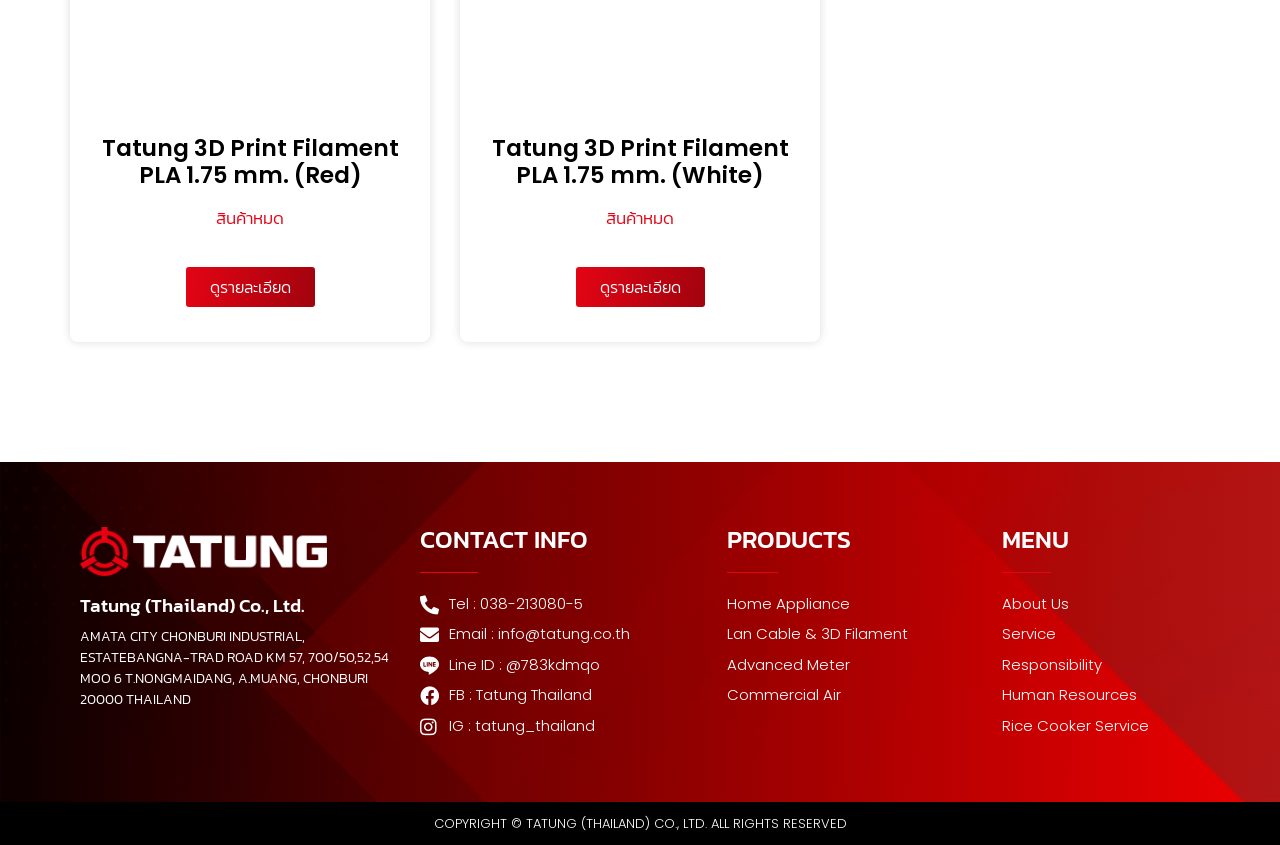How many social media links are provided? From the image, respond with a single word or brief phrase.

4